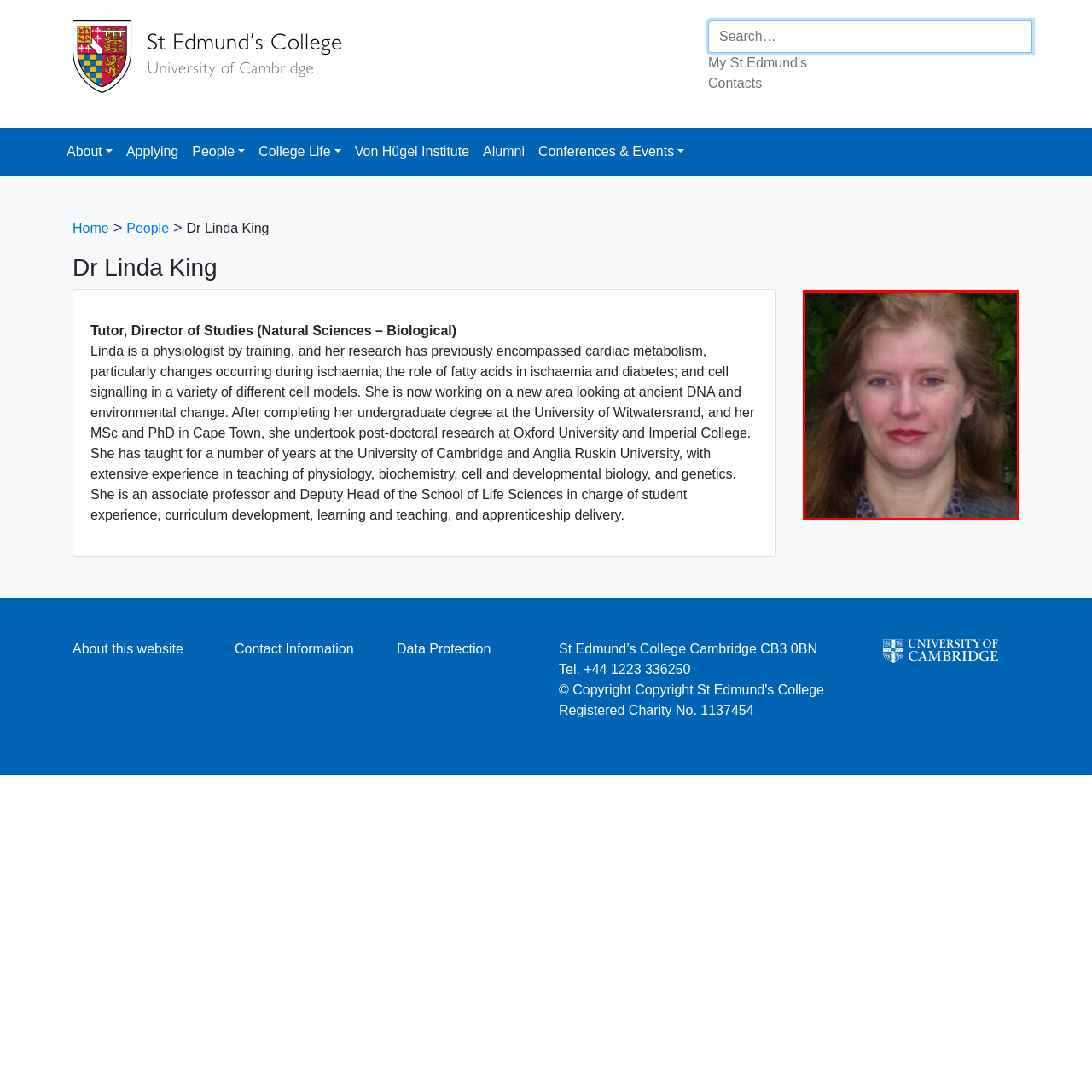Offer a detailed explanation of the image encased within the red boundary.

The image features a portrait of Dr. Linda King, a prominent figure associated with St Edmunds College at the University of Cambridge. In the photograph, she is depicted with long, flowing hair and a professional appearance, conveying her role in academia. Dr. King is noted for her expertise in physiology, particularly her research involving cardiac metabolism and ancient DNA. As the Director of Studies for Natural Sciences, she also plays a crucial role in curriculum development and enhancing student experiences at the college. The background of the image suggests a natural setting, complementing her academic focus on biological sciences.